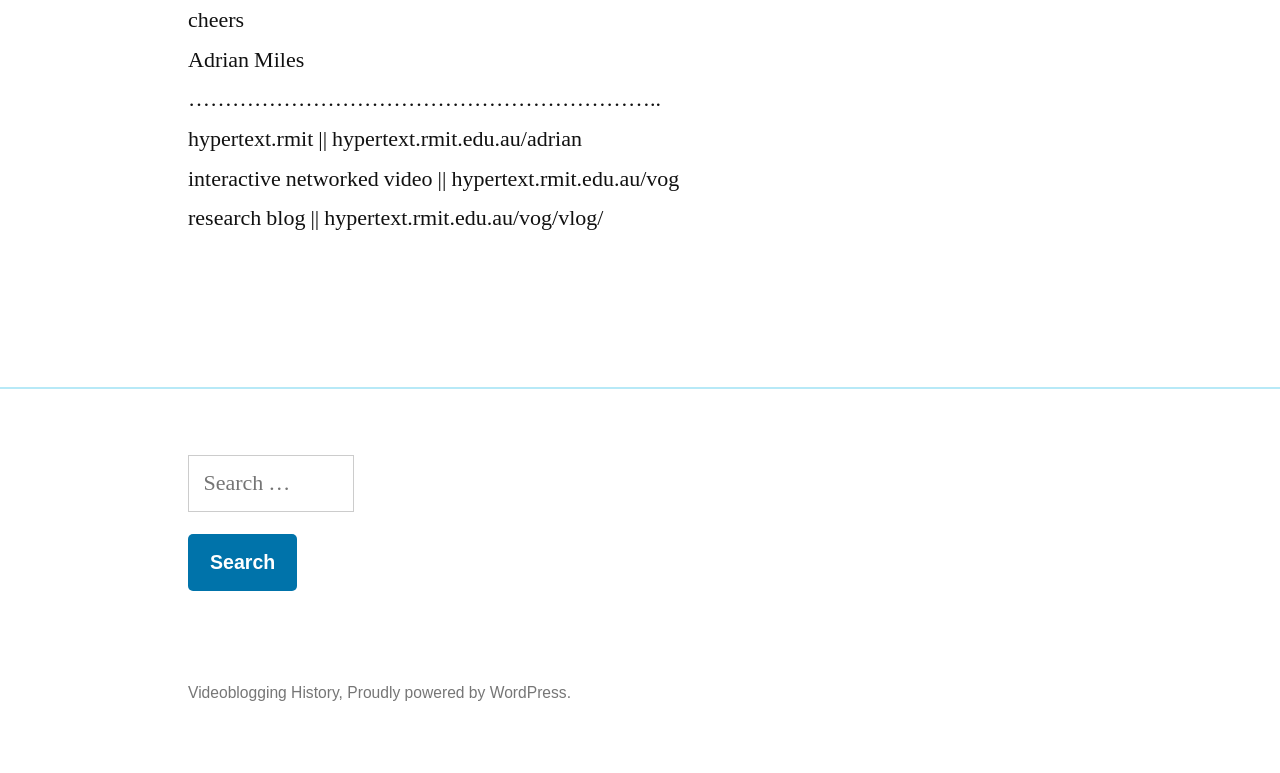Using the description: "Videoblogging History", determine the UI element's bounding box coordinates. Ensure the coordinates are in the format of four float numbers between 0 and 1, i.e., [left, top, right, bottom].

[0.147, 0.885, 0.265, 0.907]